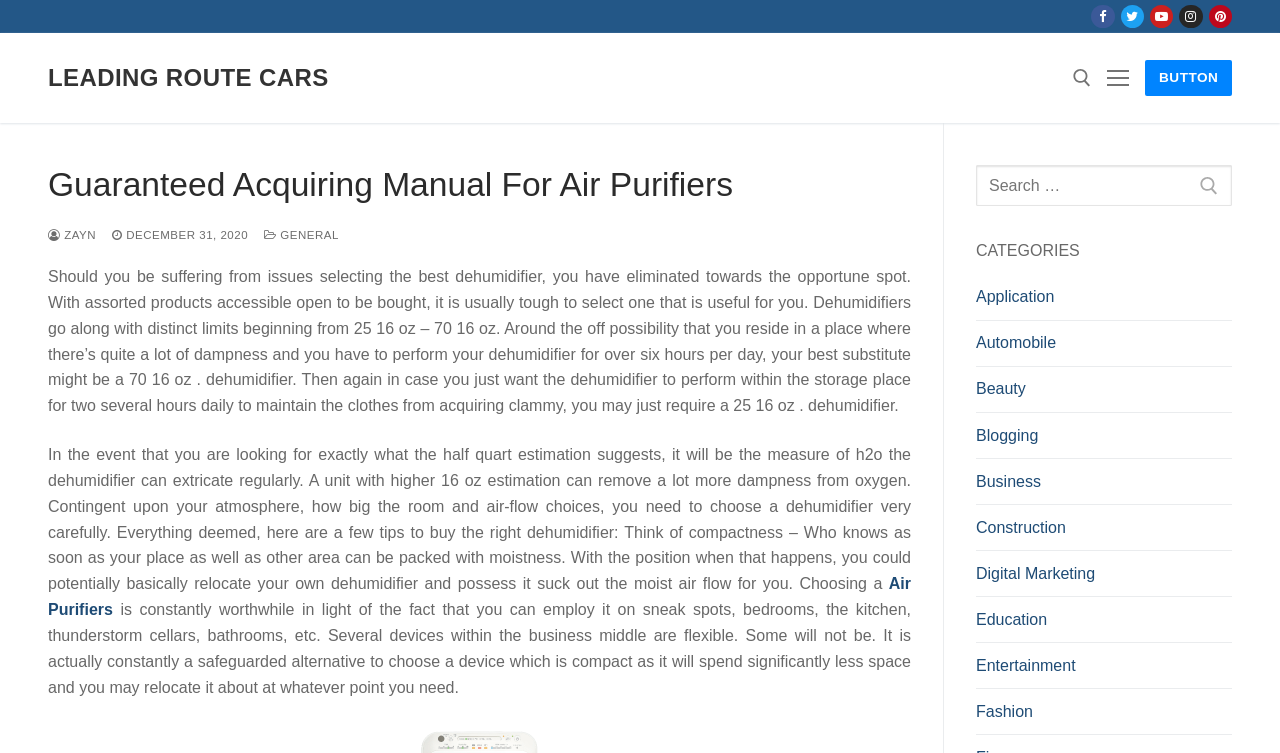Locate the bounding box coordinates of the area where you should click to accomplish the instruction: "Search for air purifiers".

[0.645, 0.187, 0.864, 0.298]